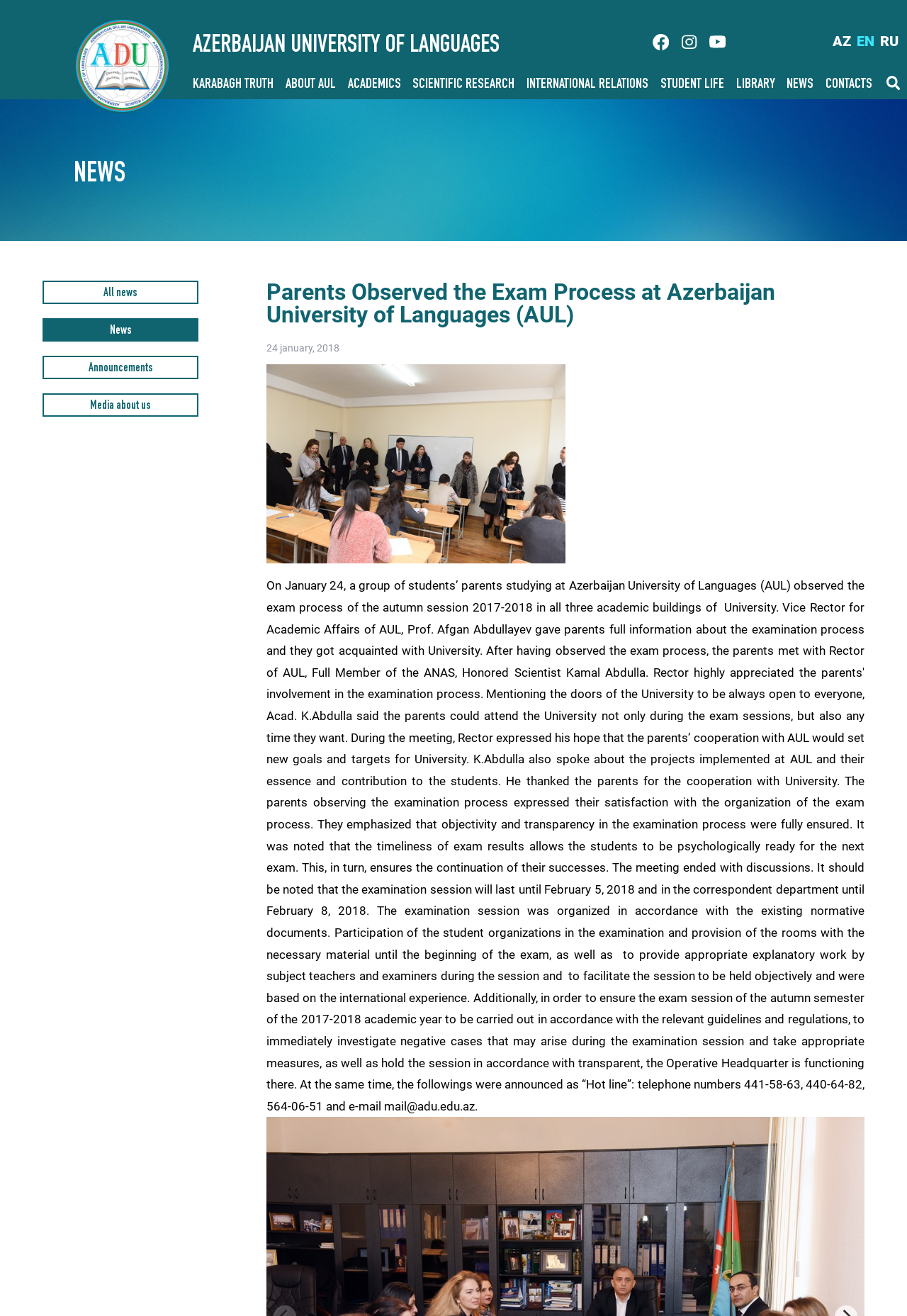Can you find the bounding box coordinates for the element to click on to achieve the instruction: "Click the 'SEARCH' button"?

None